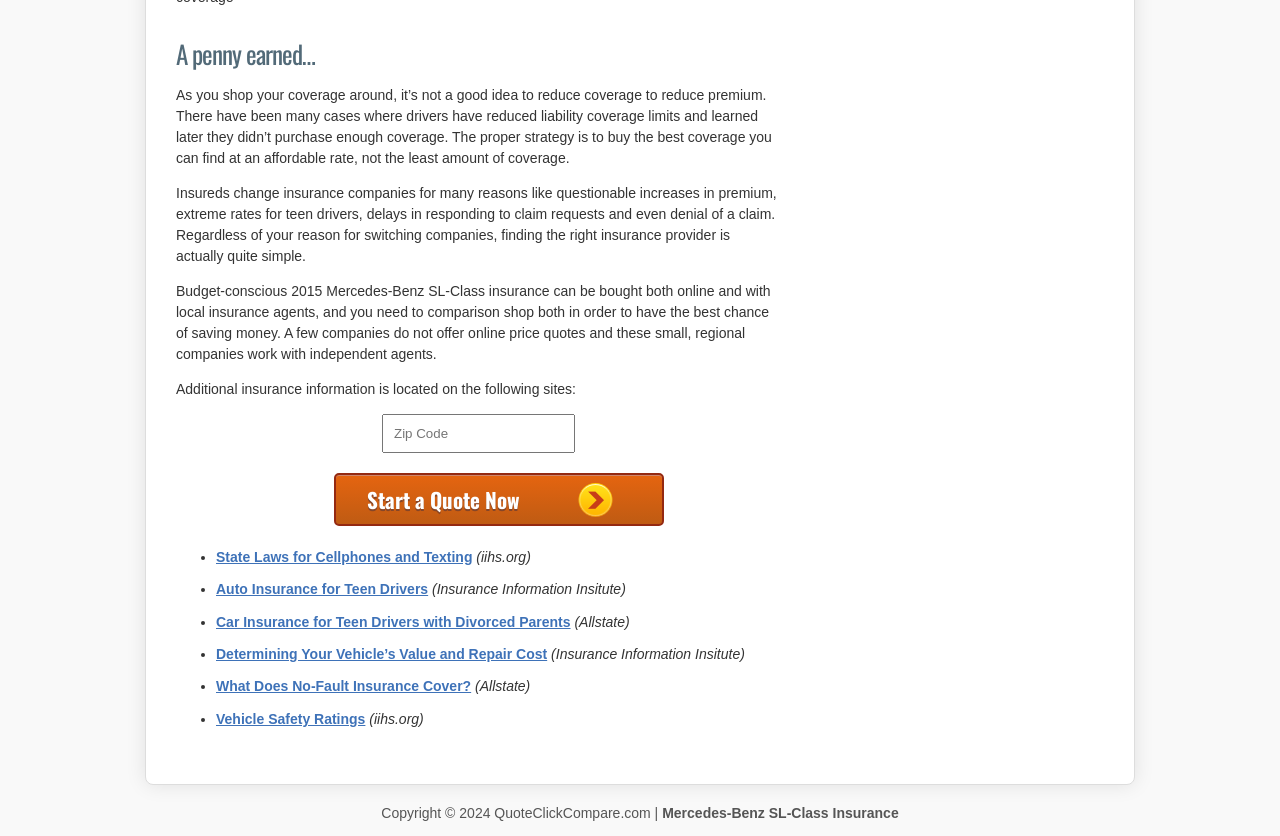Determine the bounding box coordinates for the HTML element described here: "value="Start a Quote Now"".

[0.261, 0.565, 0.518, 0.629]